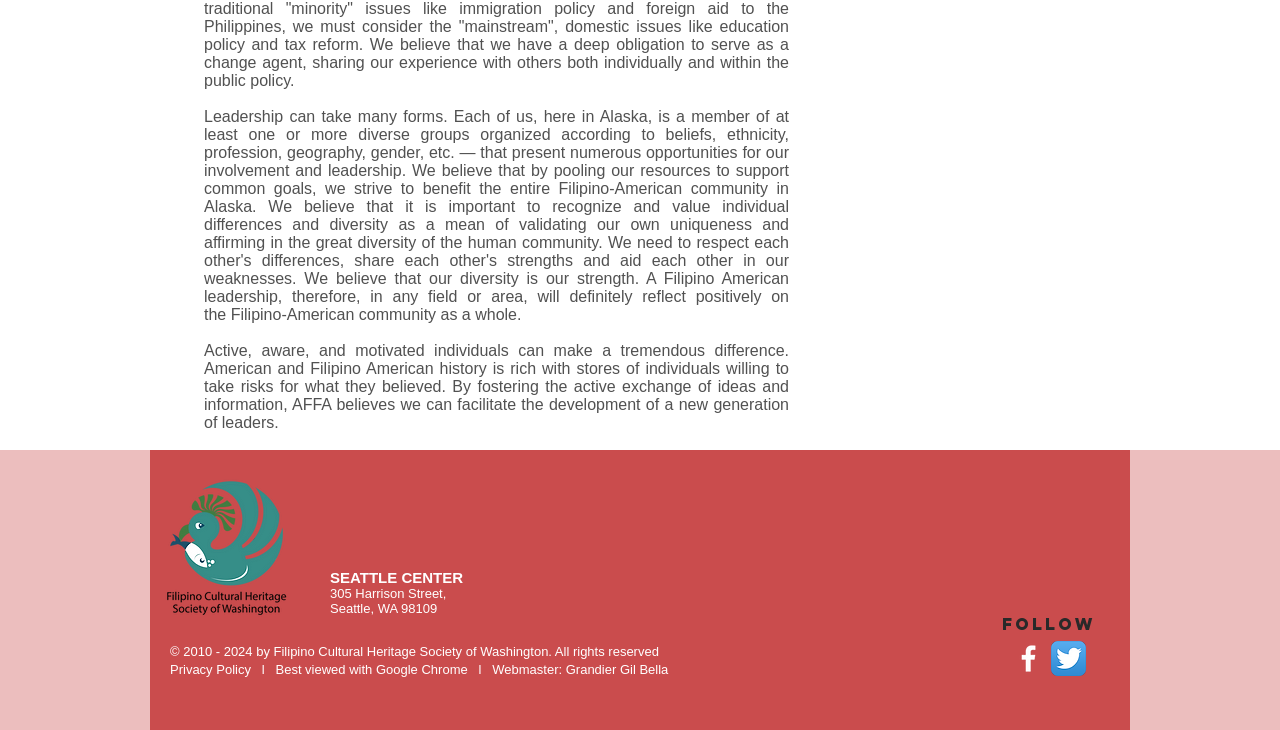Locate and provide the bounding box coordinates for the HTML element that matches this description: "aria-label="w-facebook"".

[0.79, 0.878, 0.817, 0.926]